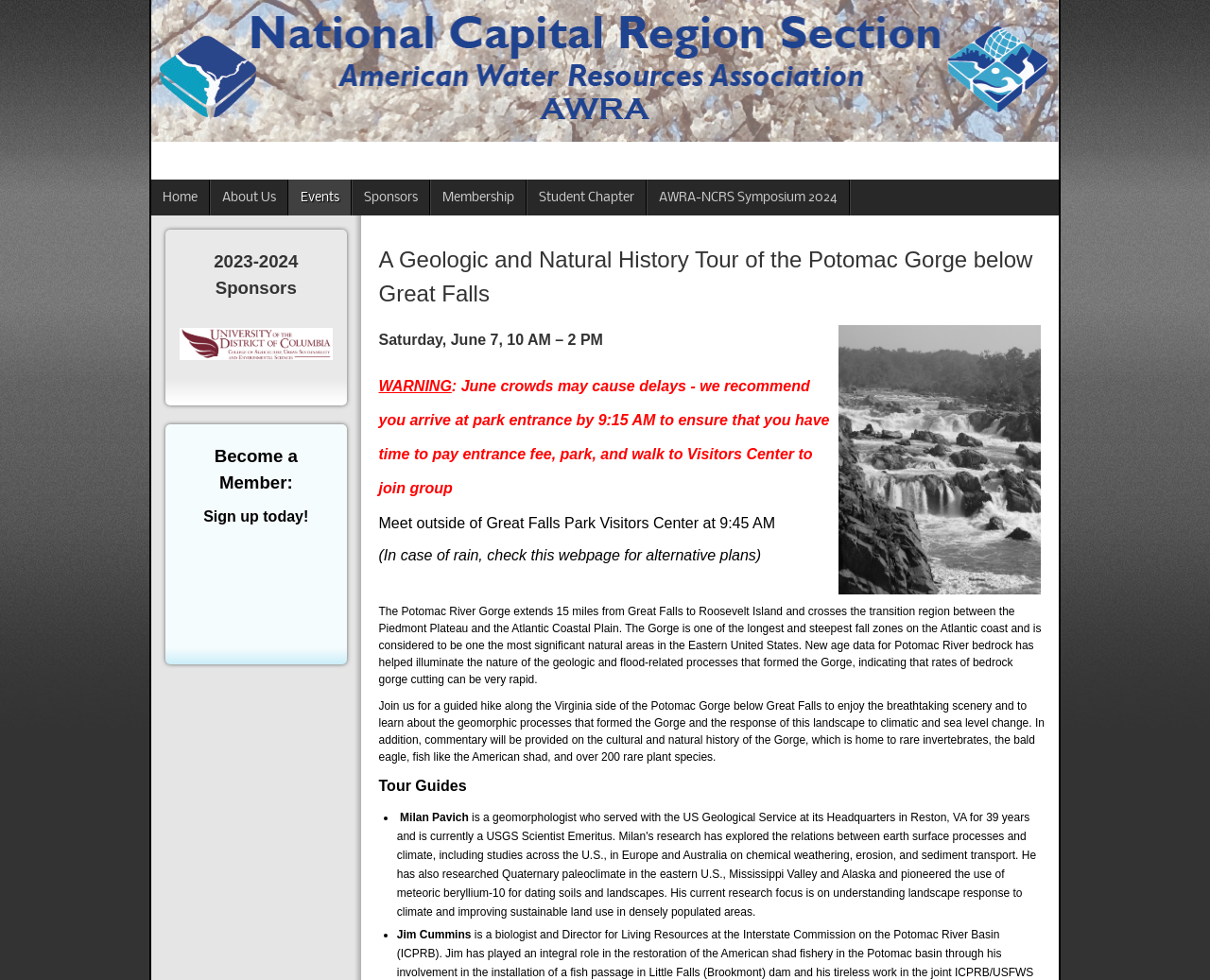Detail the various sections and features of the webpage.

The webpage is about the Potomac River Gorge Tour 2014. At the top, there is a navigation menu with 7 links: Home, About Us, Events, Sponsors, Membership, Student Chapter, and AWRA-NCRS Symposium 2024. 

Below the navigation menu, there is a title "A Geologic and Natural History Tour of the Potomac Gorge below Great Falls". On the right side of the title, there is a small image of Great Falls in black and white. 

Under the title, there is a paragraph of text describing the tour, which takes place on Saturday, June 7, from 10 AM to 2 PM. There is a warning about potential delays due to crowds and a recommendation to arrive early. The meeting point is outside the Great Falls Park Visitors Center at 9:45 AM. 

Further down, there is a longer paragraph of text describing the Potomac River Gorge, its geological features, and its natural and cultural history. 

Below this text, there is a section titled "Tour Guides" with a list of two guides, Milan Pavich and Jim Cummins. 

On the left side of the page, there is a section about sponsors, with a logo of CAUSES and a call to action to become a member.